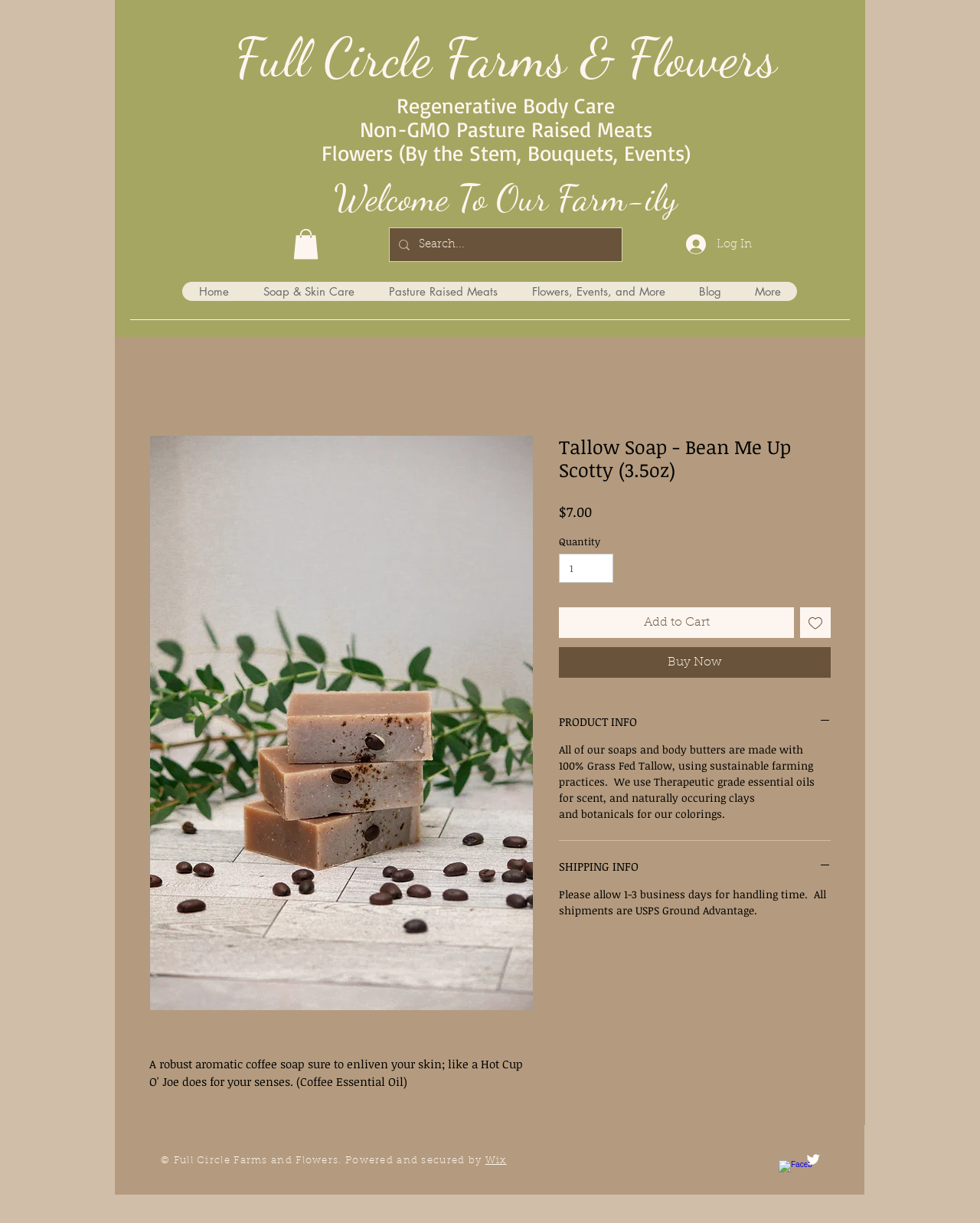Please provide a one-word or phrase answer to the question: 
What type of products are sold on this website?

Soap and body care products